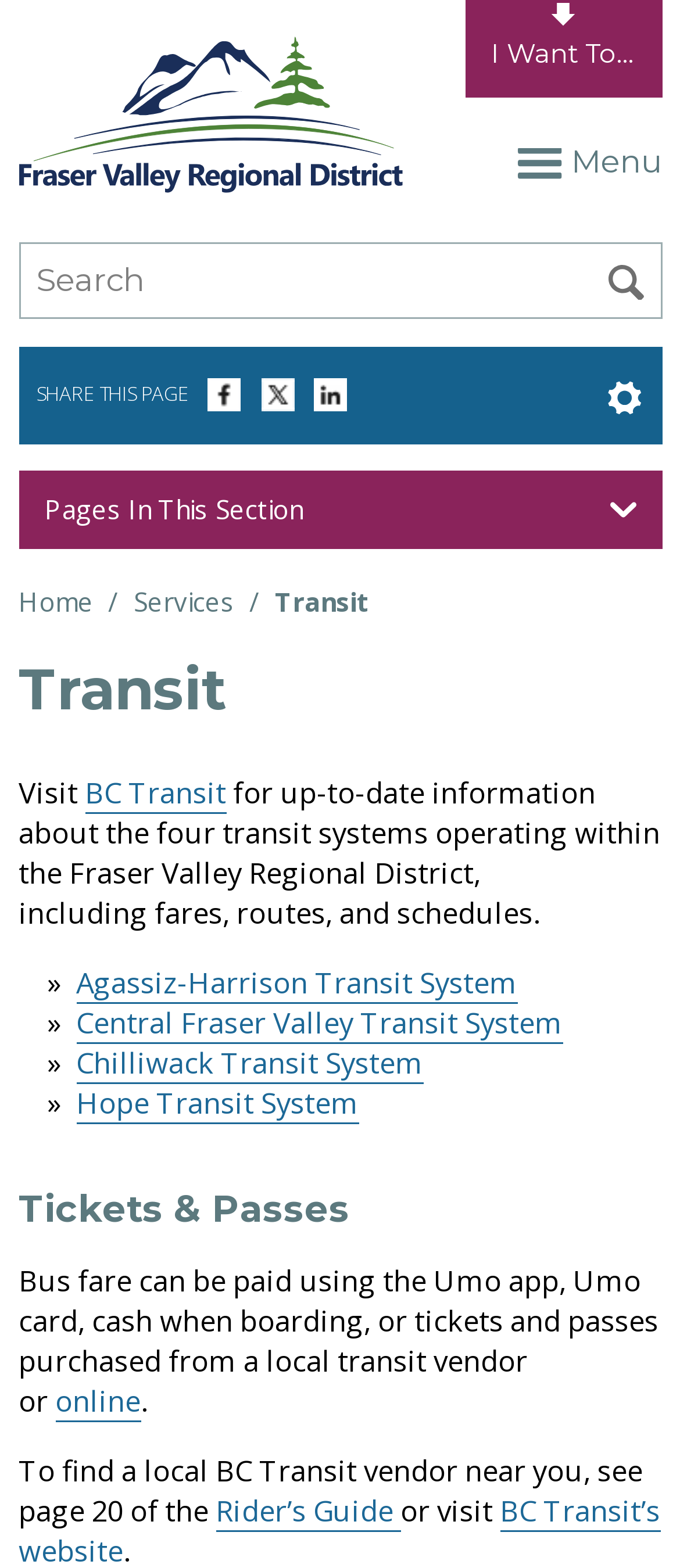Identify the bounding box of the HTML element described as: "Blesspocket".

None